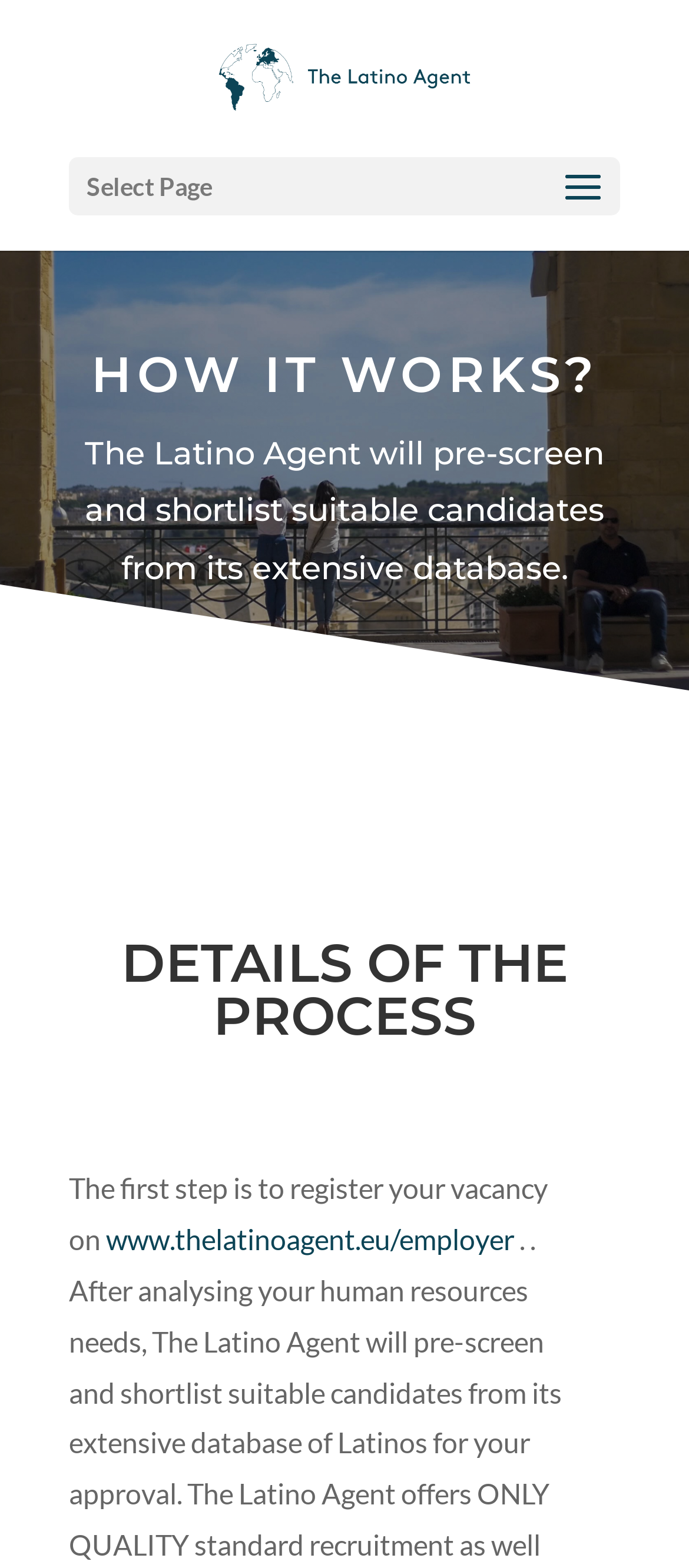Please reply to the following question using a single word or phrase: 
What does the Latino Agent do?

Pre-screen and shortlist candidates